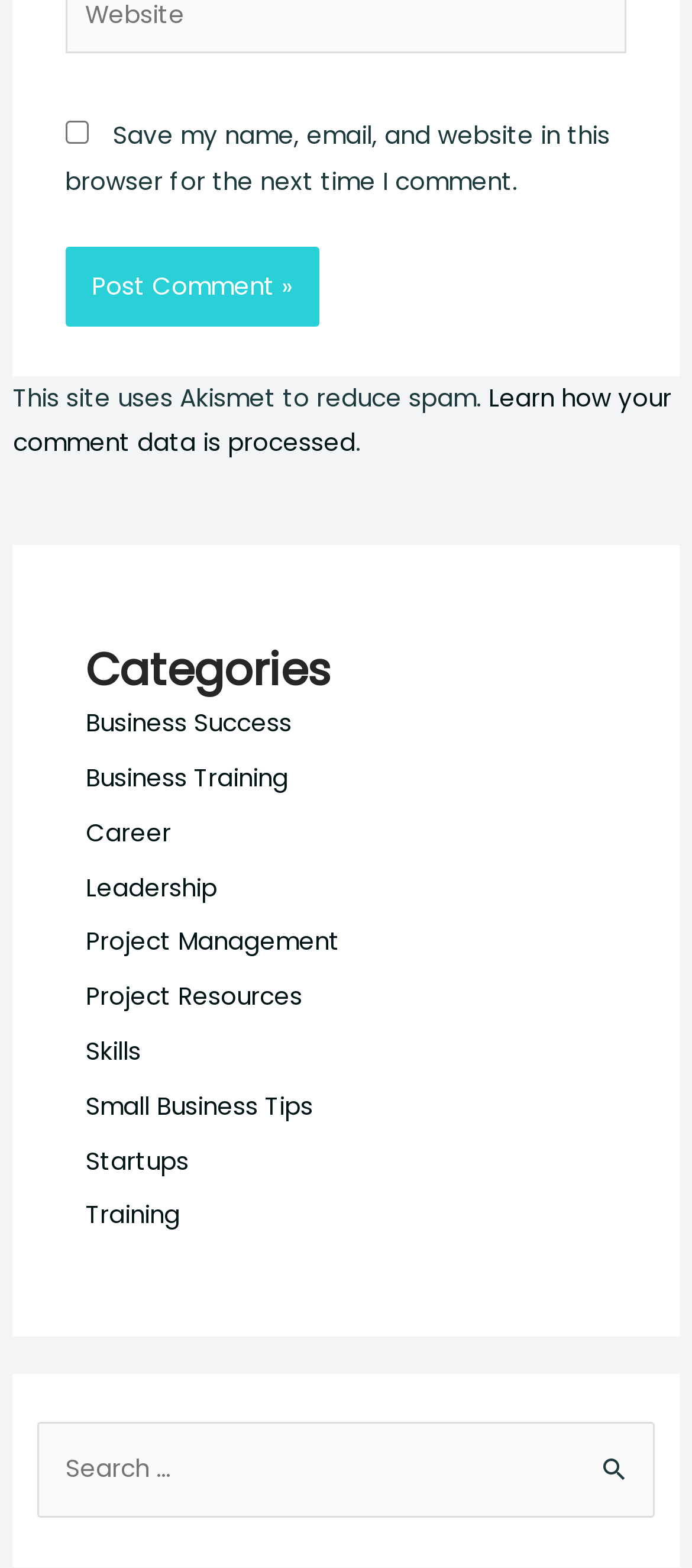Identify the bounding box coordinates of the element to click to follow this instruction: 'Click the Post Comment button'. Ensure the coordinates are four float values between 0 and 1, provided as [left, top, right, bottom].

[0.094, 0.157, 0.461, 0.209]